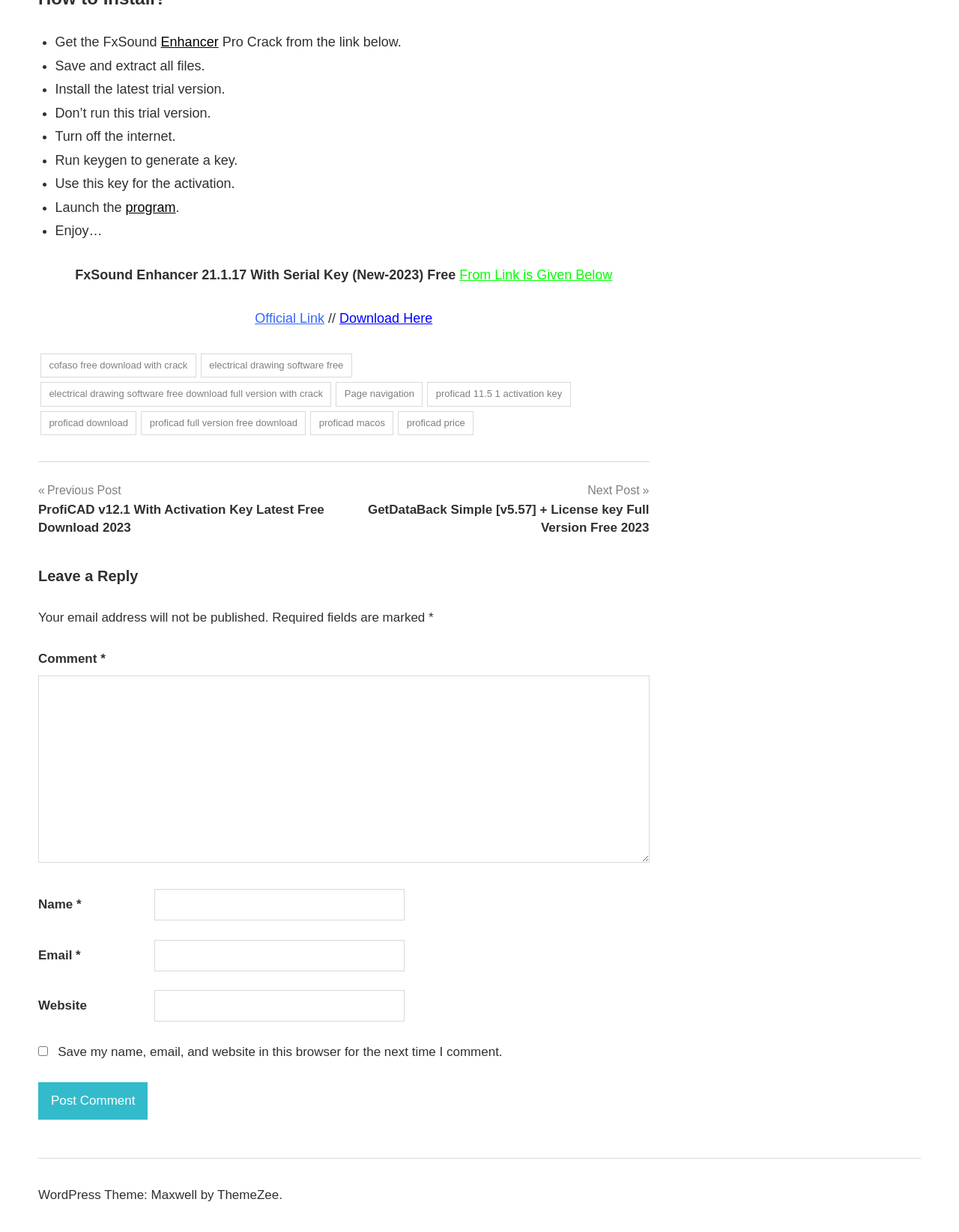Please find the bounding box coordinates in the format (top-left x, top-left y, bottom-right x, bottom-right y) for the given element description. Ensure the coordinates are floating point numbers between 0 and 1. Description: Cookie settings

None